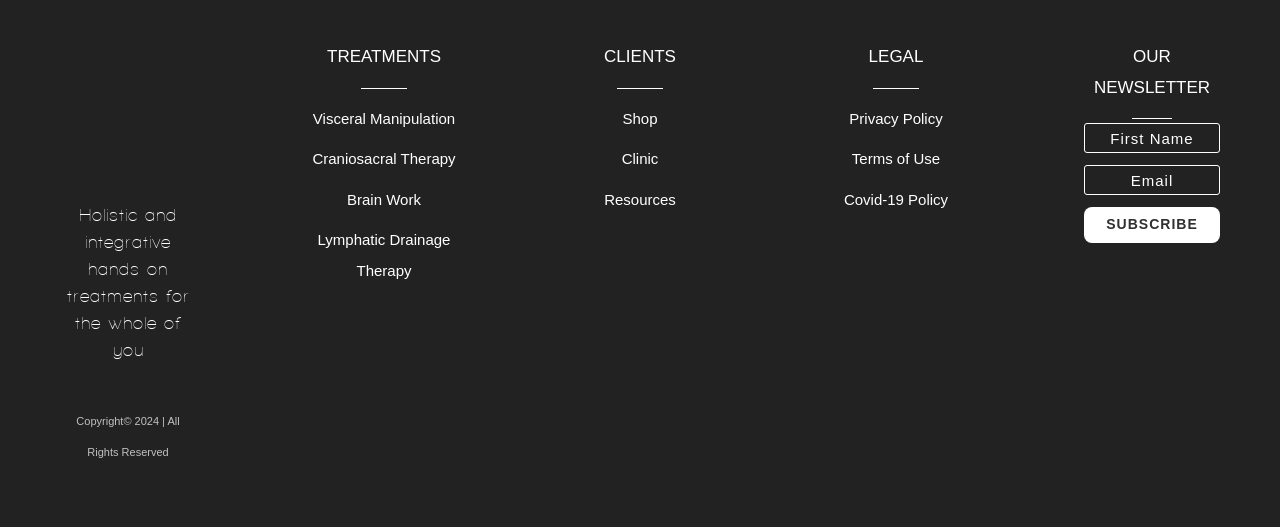Please identify the bounding box coordinates of the element I need to click to follow this instruction: "Click on the TREATMENTS link".

[0.255, 0.089, 0.345, 0.125]